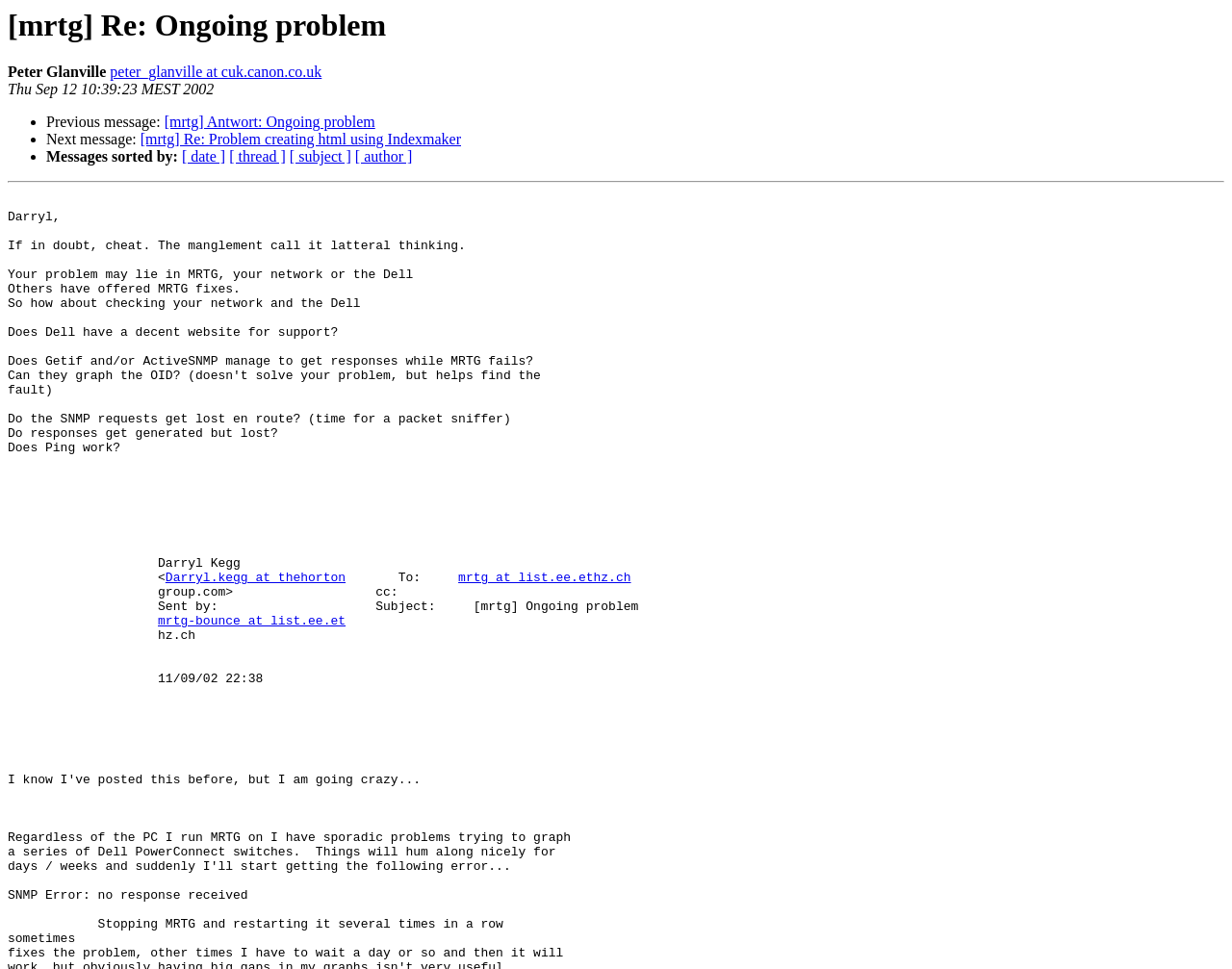Provide an in-depth caption for the webpage.

This webpage appears to be an archived email thread. At the top, there is a heading that reads "[mrtg] Re: Ongoing problem". Below the heading, the sender's name "Peter Glanville" is displayed, followed by their email address "peter_glanville at cuk.canon.co.uk" as a link. The date and time of the email, "Thu Sep 12 10:39:23 MEST 2002", is also shown.

The main content of the email is divided into sections, each marked with a bullet point. The first section has a link to the previous message in the thread, titled "[mrtg] Antwort: Ongoing problem". The next section has a link to the next message, titled "[mrtg] Re: Problem creating html using Indexmaker". There are more sections with links to other messages in the thread.

Below these sections, there are links to sort the messages by different criteria, such as date, thread, subject, and author. A horizontal separator line divides the top section from the bottom section.

In the bottom section, there is a link to the email address "Darryl.kegg at thehorton", followed by the text "To:". Another link to the email address "mrtg at list.ee.ethz.ch" is displayed, along with a block of text that appears to be the email's header information, including the subject line "[mrtg] Ongoing problem". There is also a link to the email address "mrtg-bounce at list.ee.et".